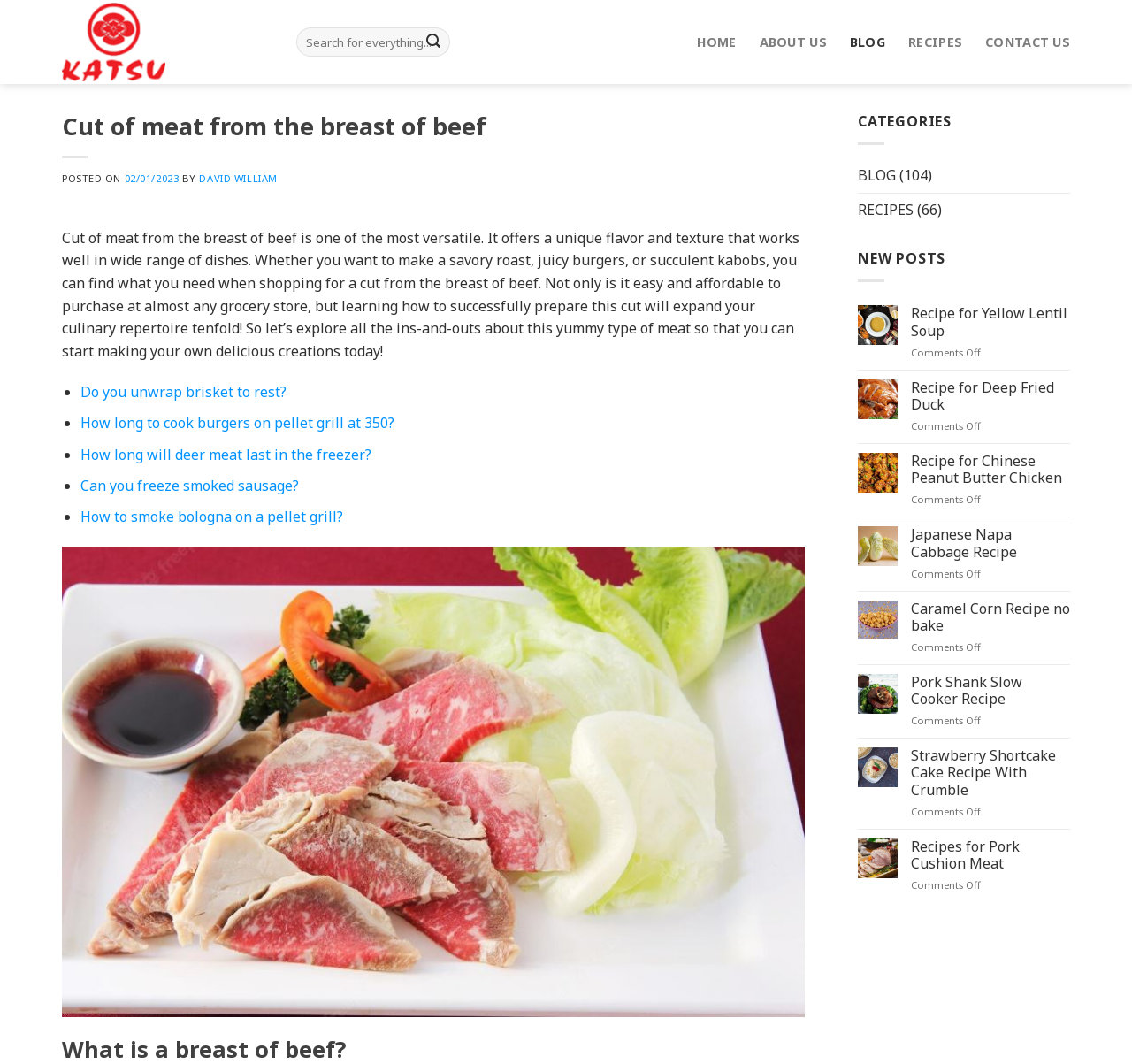Please locate the bounding box coordinates of the element that should be clicked to complete the given instruction: "Go to HOME page".

[0.616, 0.022, 0.65, 0.057]